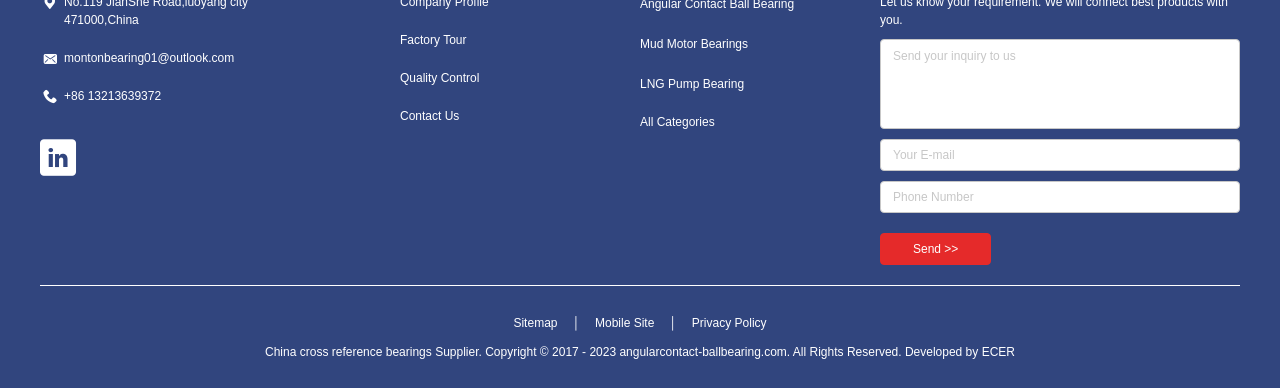Using the provided element description, identify the bounding box coordinates as (top-left x, top-left y, bottom-right x, bottom-right y). Ensure all values are between 0 and 1. Description: Mobile Site

[0.465, 0.814, 0.511, 0.851]